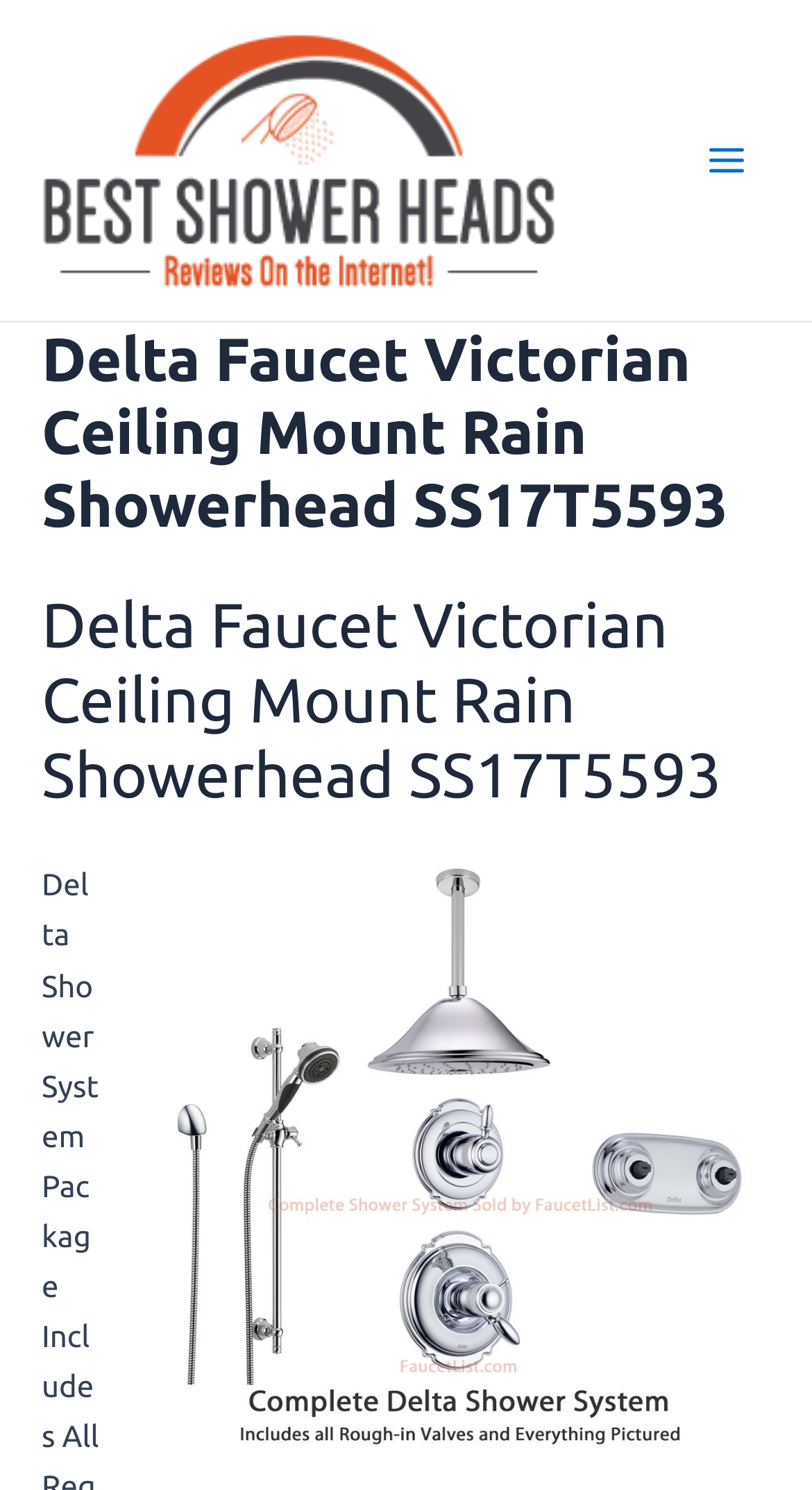Provide a one-word or short-phrase response to the question:
What is the purpose of the webpage?

Product information